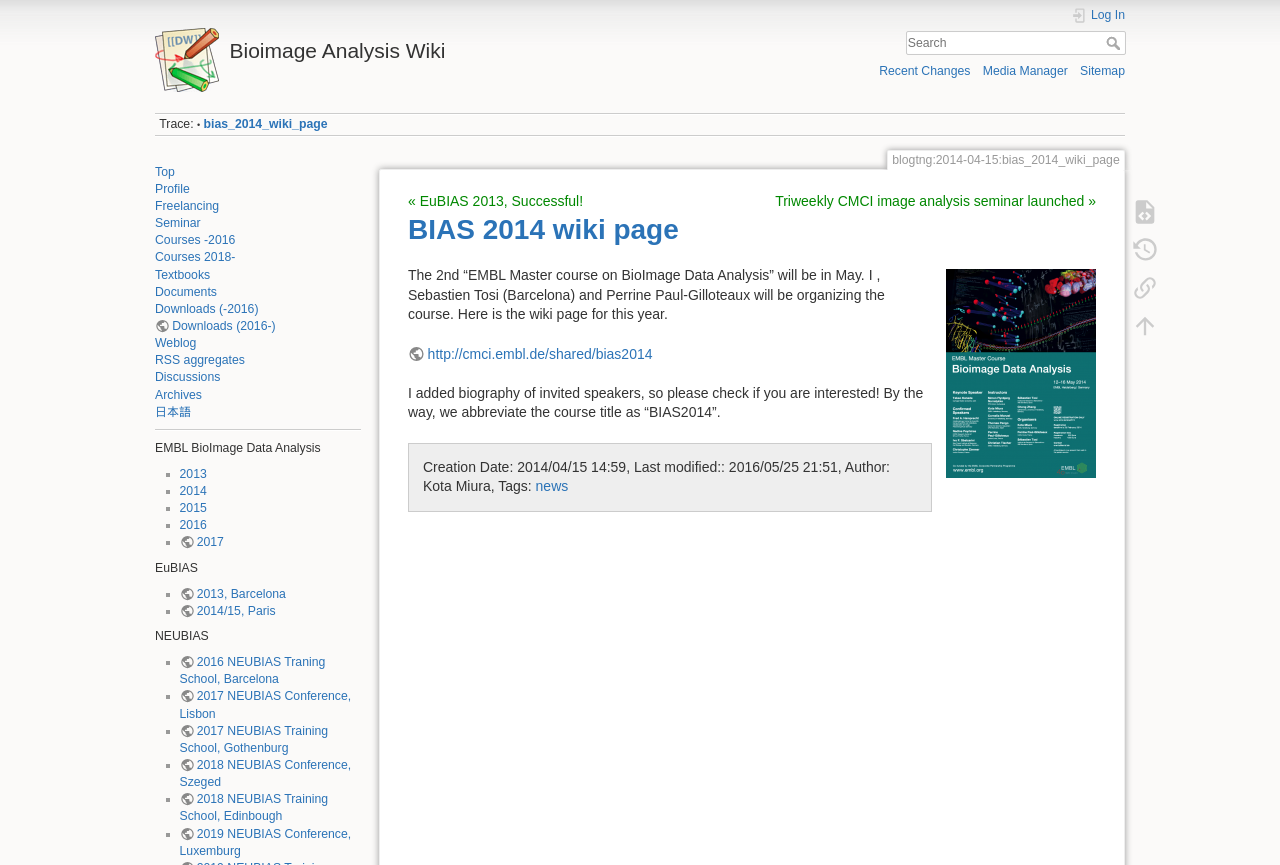Please predict the bounding box coordinates of the element's region where a click is necessary to complete the following instruction: "View recent changes". The coordinates should be represented by four float numbers between 0 and 1, i.e., [left, top, right, bottom].

[0.687, 0.075, 0.758, 0.091]